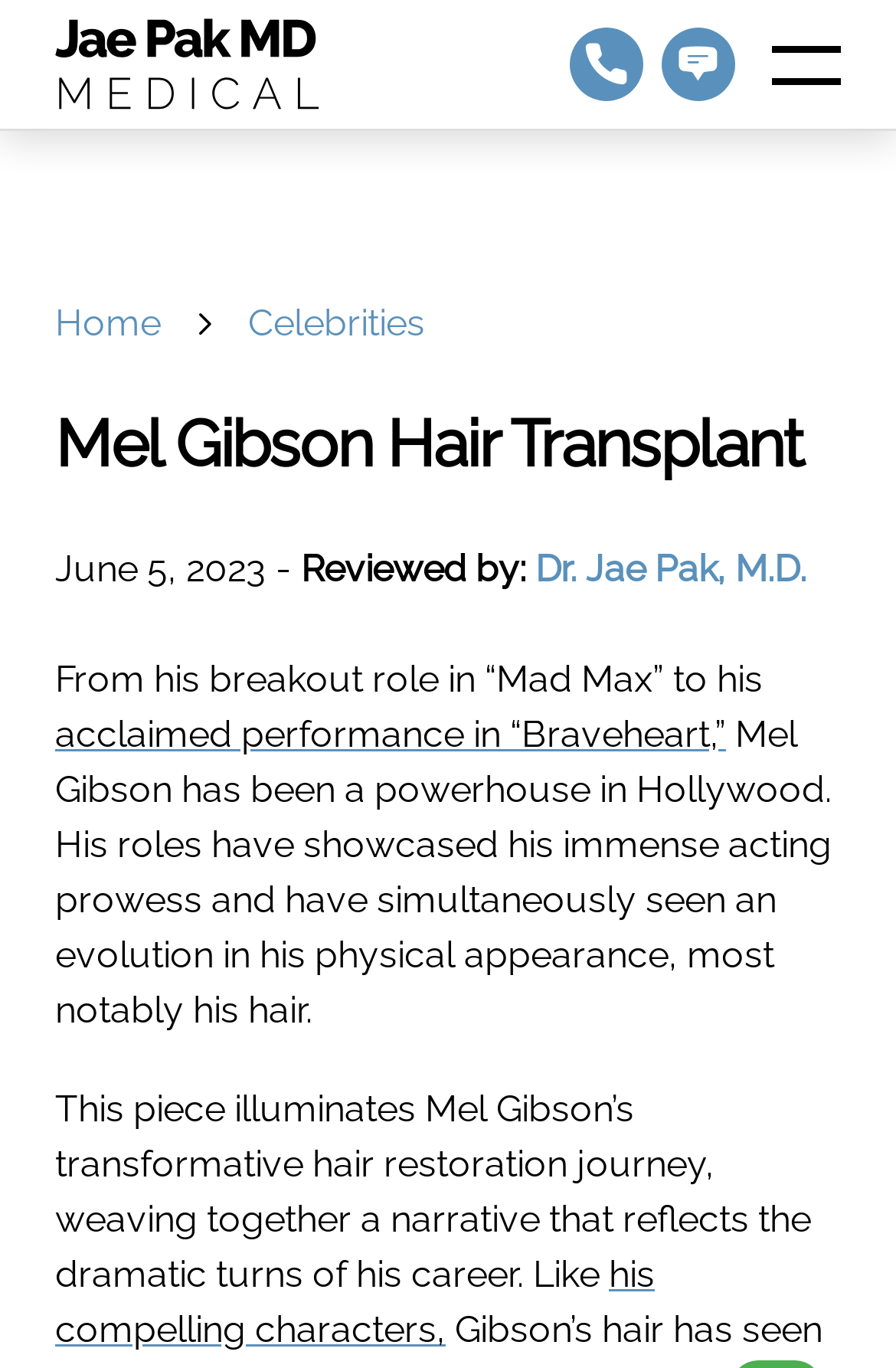Please find the bounding box coordinates for the clickable element needed to perform this instruction: "Read about Mel Gibson's hair transplant".

[0.062, 0.297, 0.895, 0.356]